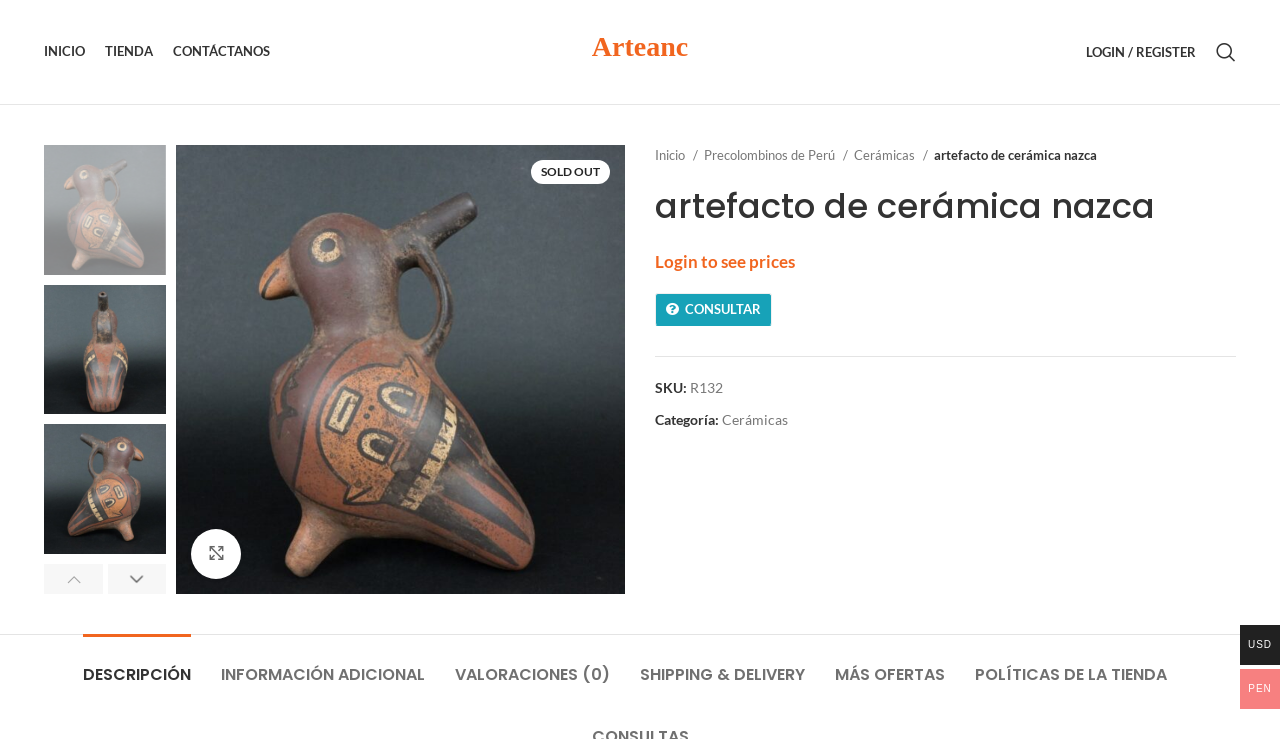Predict the bounding box coordinates for the UI element described as: "Click to enlarge". The coordinates should be four float numbers between 0 and 1, presented as [left, top, right, bottom].

[0.149, 0.716, 0.188, 0.783]